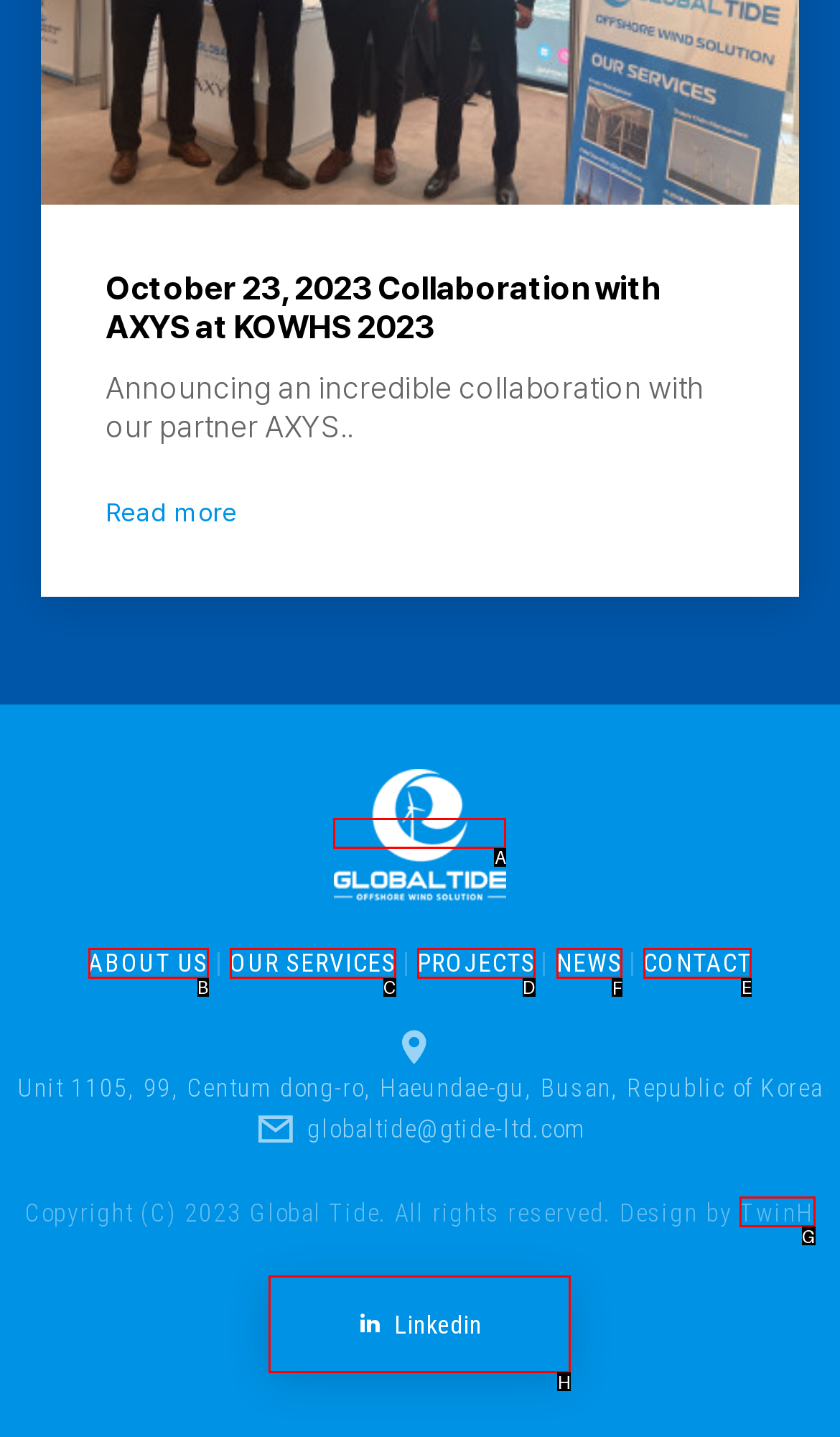Tell me which one HTML element I should click to complete the following task: View career opportunities Answer with the option's letter from the given choices directly.

None